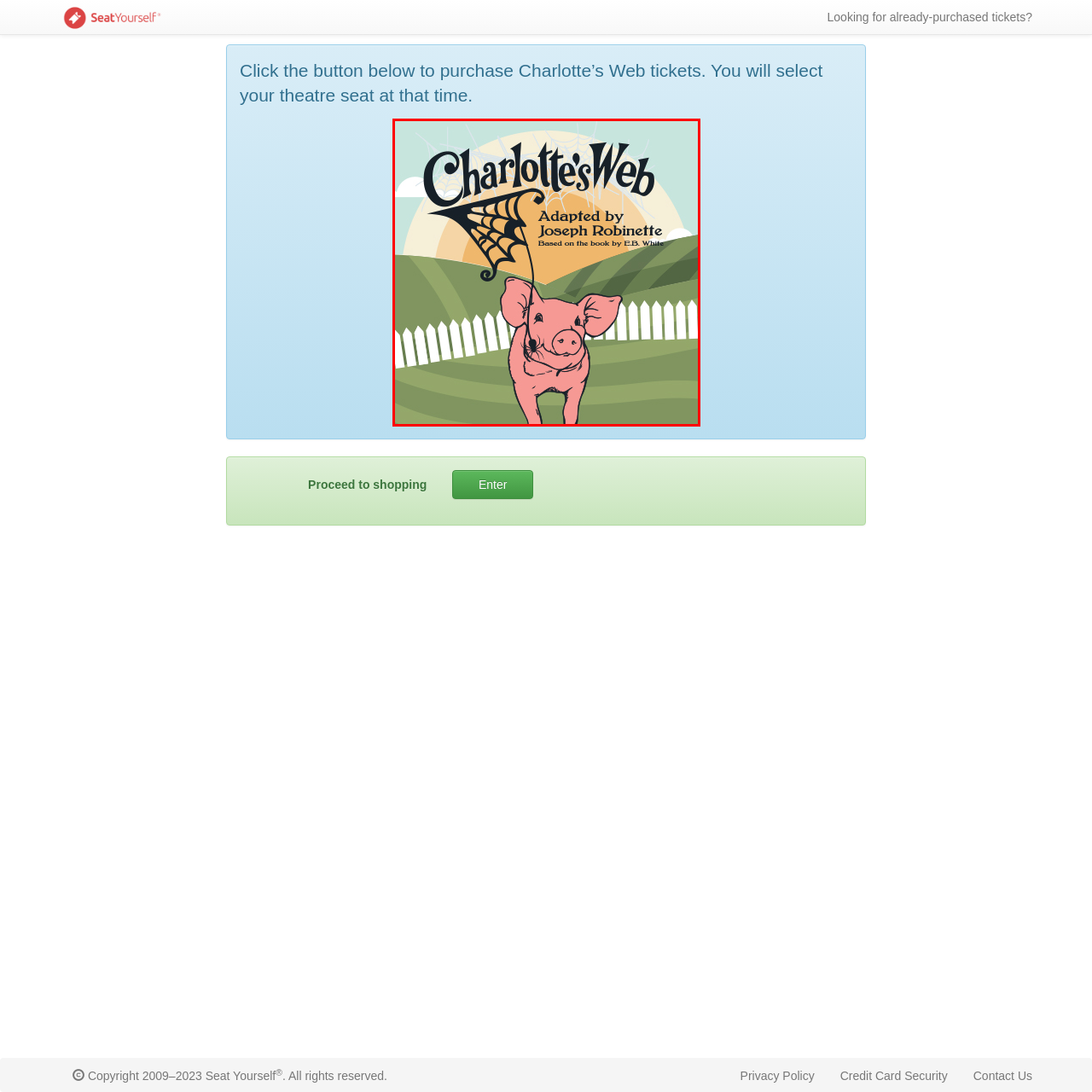Illustrate the image within the red boundary with a detailed caption.

The image features a colorful and whimsical illustration promoting the theatrical adaptation of "Charlotte's Web." At the top, the title "Charlotte's Web" is displayed in a playful, bold font, accompanied by a spider web that adds a thematic touch, connecting to the story's central character, Charlotte. Below the title, it states "Adapted by Joseph Robinette," indicating the playwright responsible for the adaptation. A charming pink pig, symbolizing Wilbur, is depicted in the foreground, looking friendly and inviting. The background features rolling green hills and a white picket fence, evoking the pastoral setting of the story. This vibrant design captures the essence of the beloved children's tale, inviting audiences to enjoy the performance.